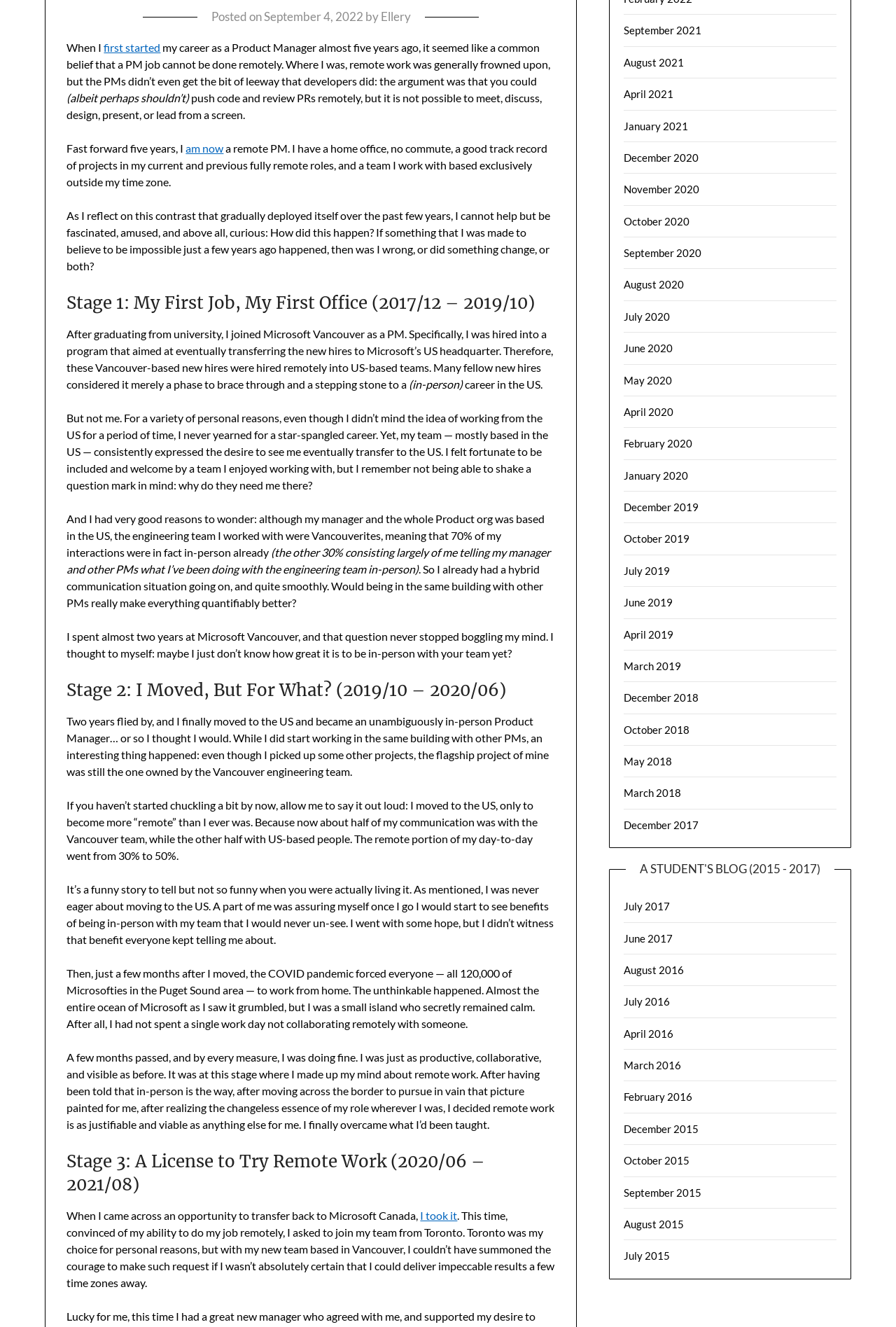Locate the bounding box of the UI element described by: "I took it" in the given webpage screenshot.

[0.469, 0.911, 0.51, 0.921]